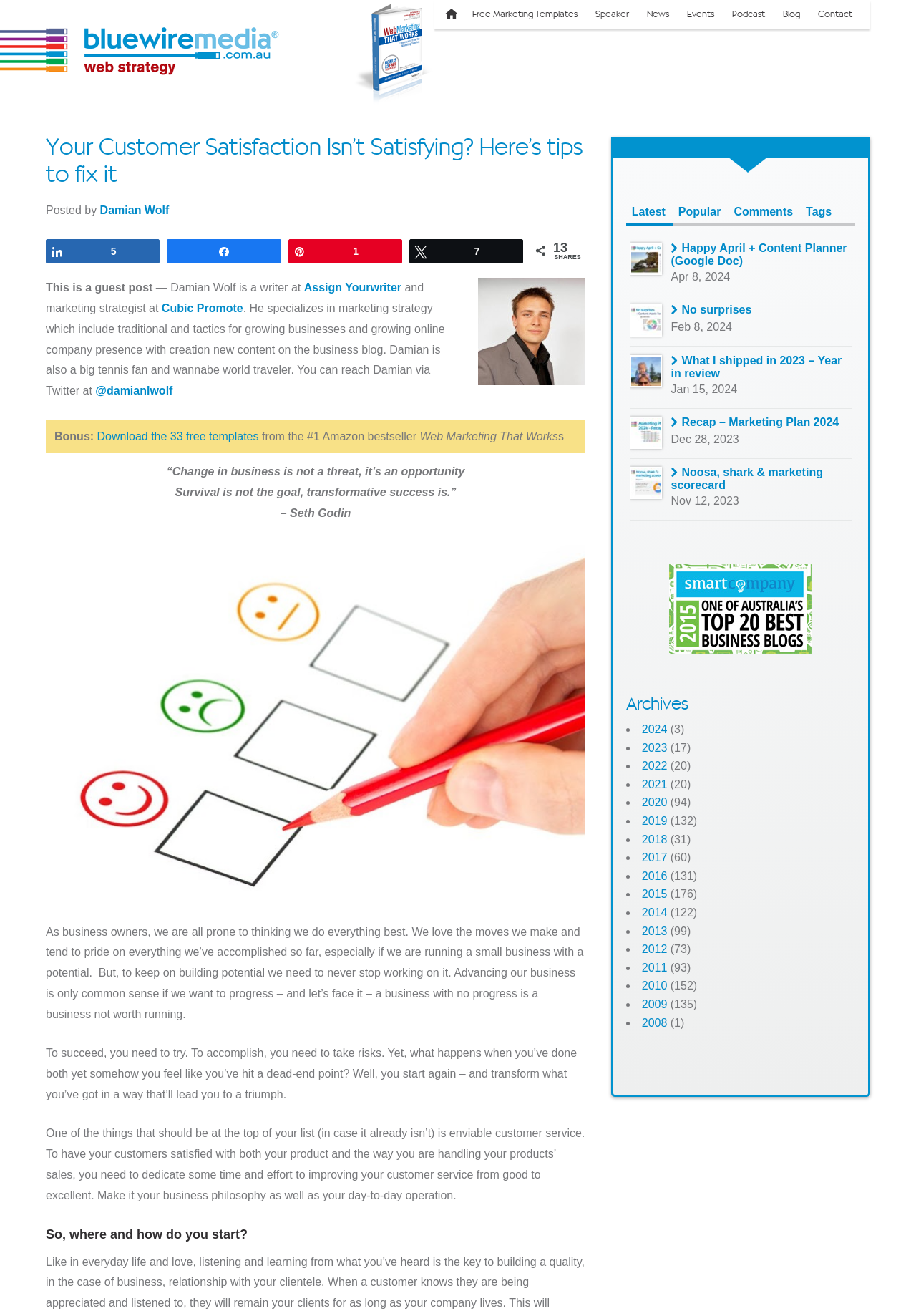How many free templates can be downloaded?
Use the information from the screenshot to give a comprehensive response to the question.

The number of free templates can be found in the text 'Download the 33 free templates from the #1 Amazon bestseller' which is located below the quote from Seth Godin.